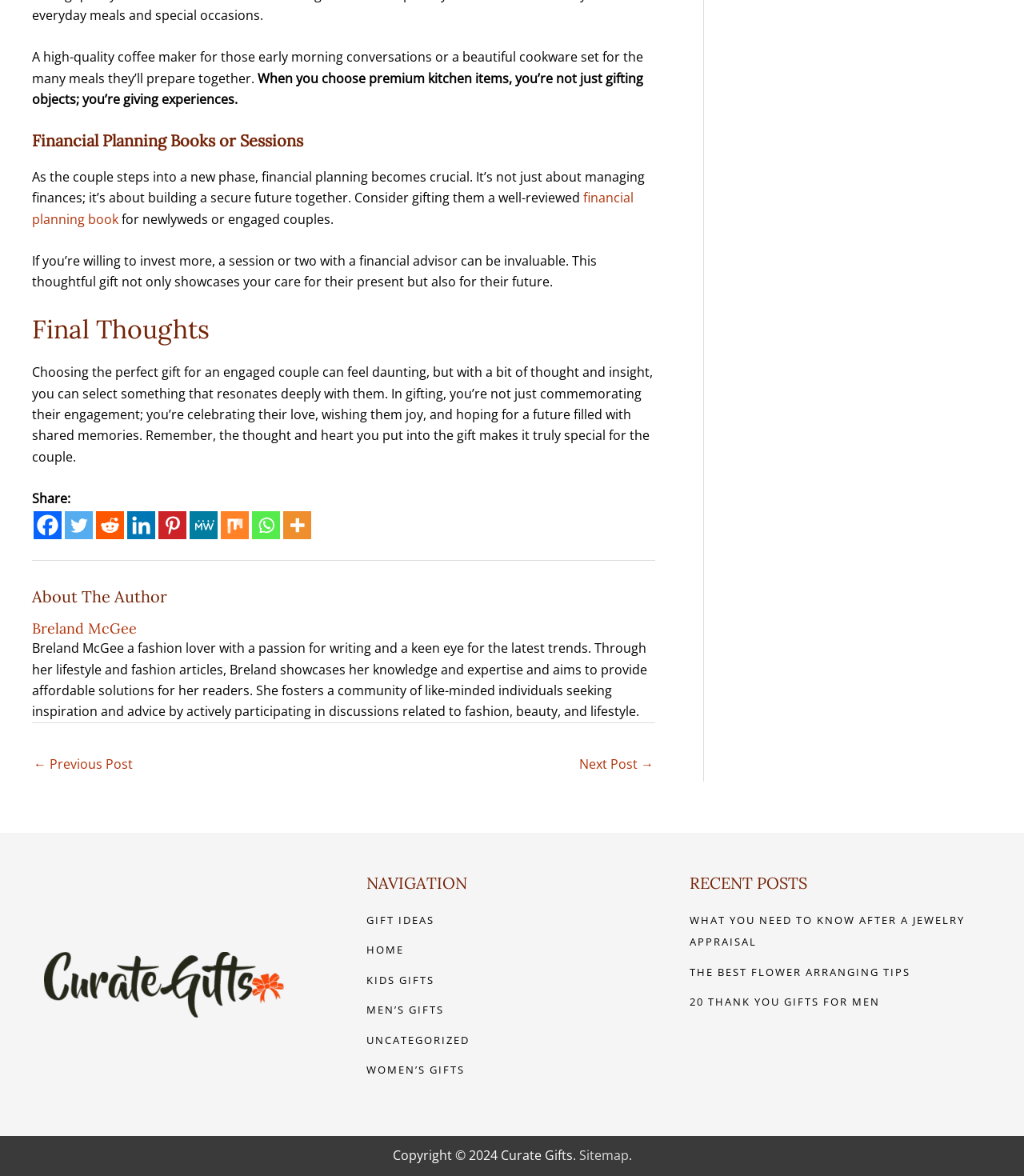How many social media sharing options are available?
From the image, provide a succinct answer in one word or a short phrase.

7